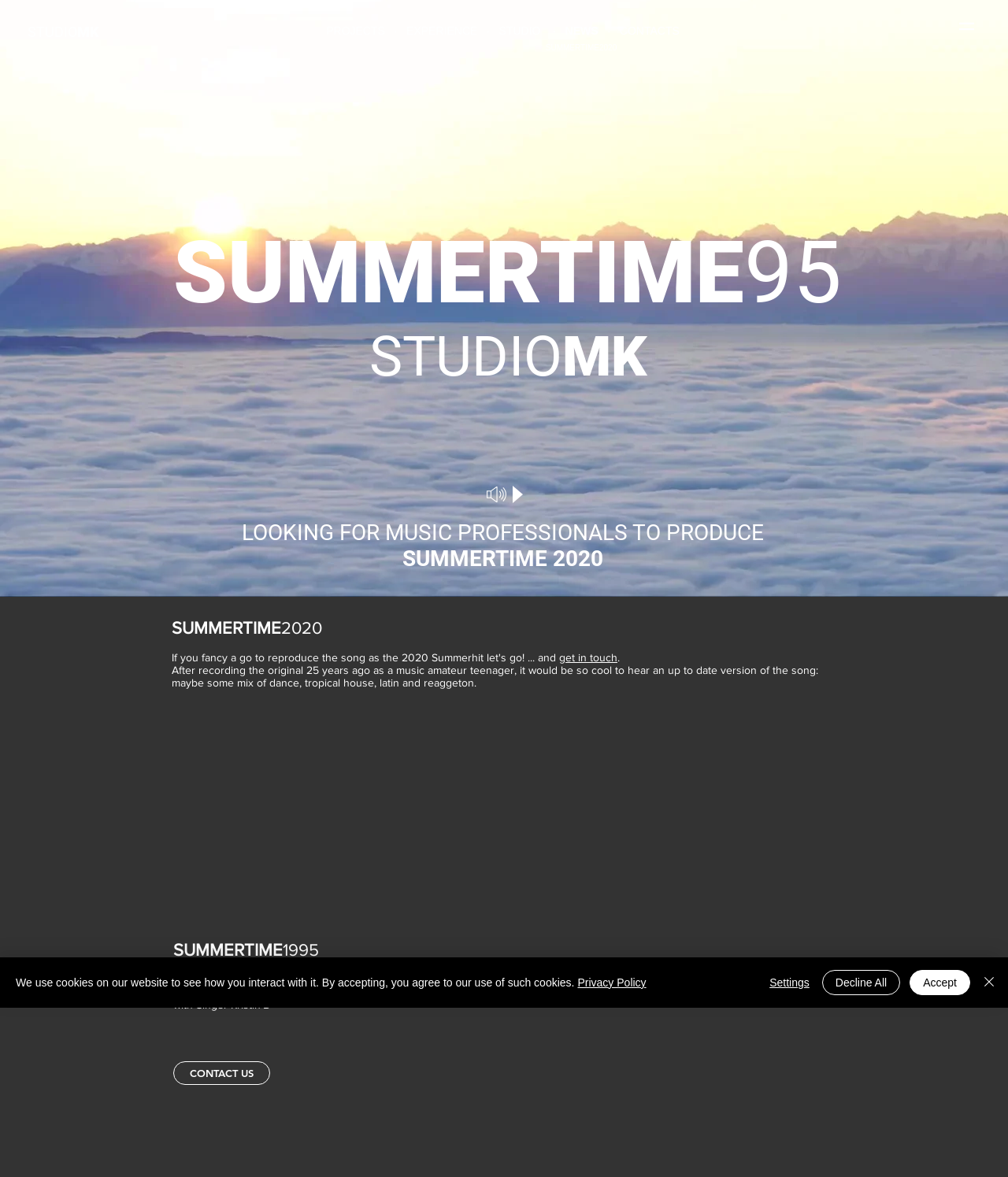Please provide the bounding box coordinates for the UI element as described: "Decline All". The coordinates must be four floats between 0 and 1, represented as [left, top, right, bottom].

[0.815, 0.824, 0.893, 0.845]